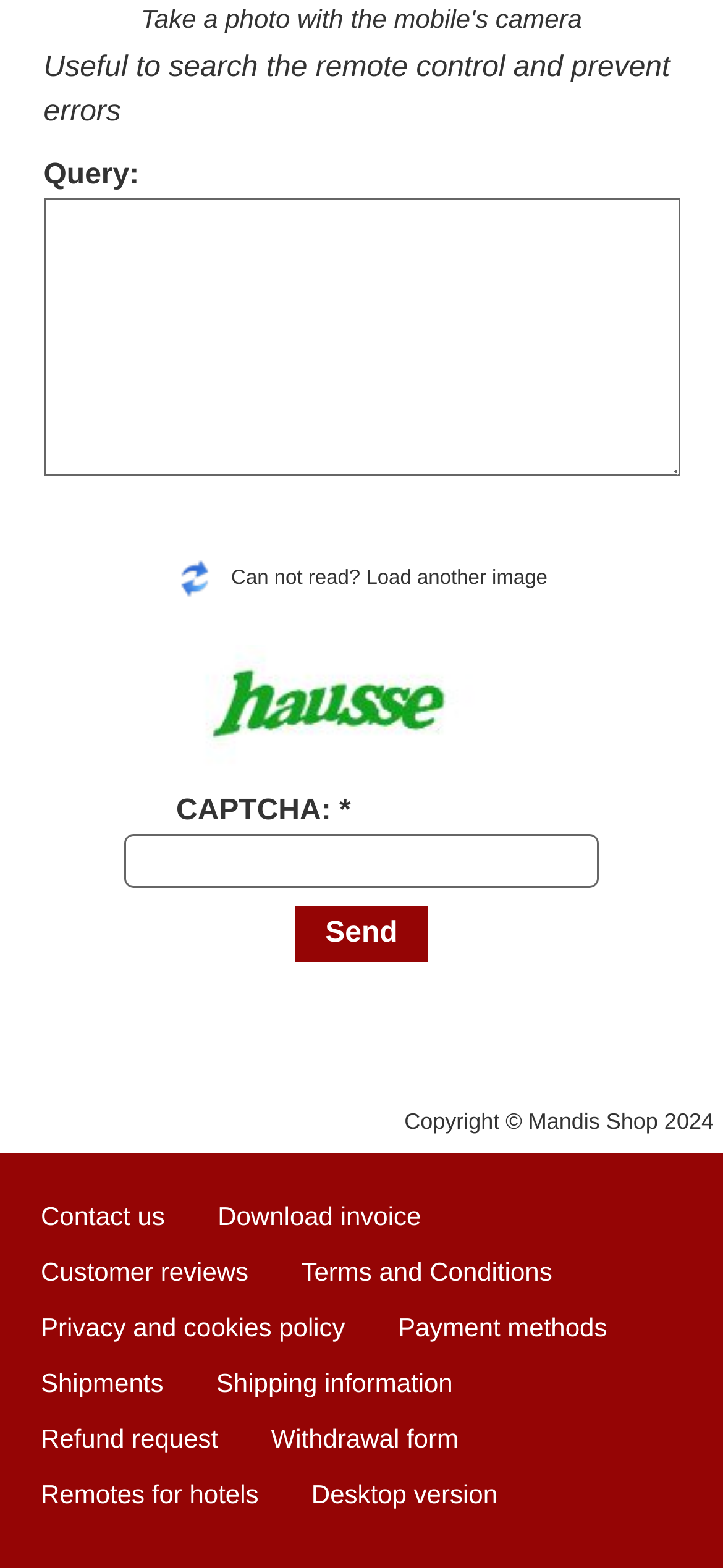Please determine the bounding box coordinates of the element to click on in order to accomplish the following task: "Read about healthy teeth". Ensure the coordinates are four float numbers ranging from 0 to 1, i.e., [left, top, right, bottom].

None